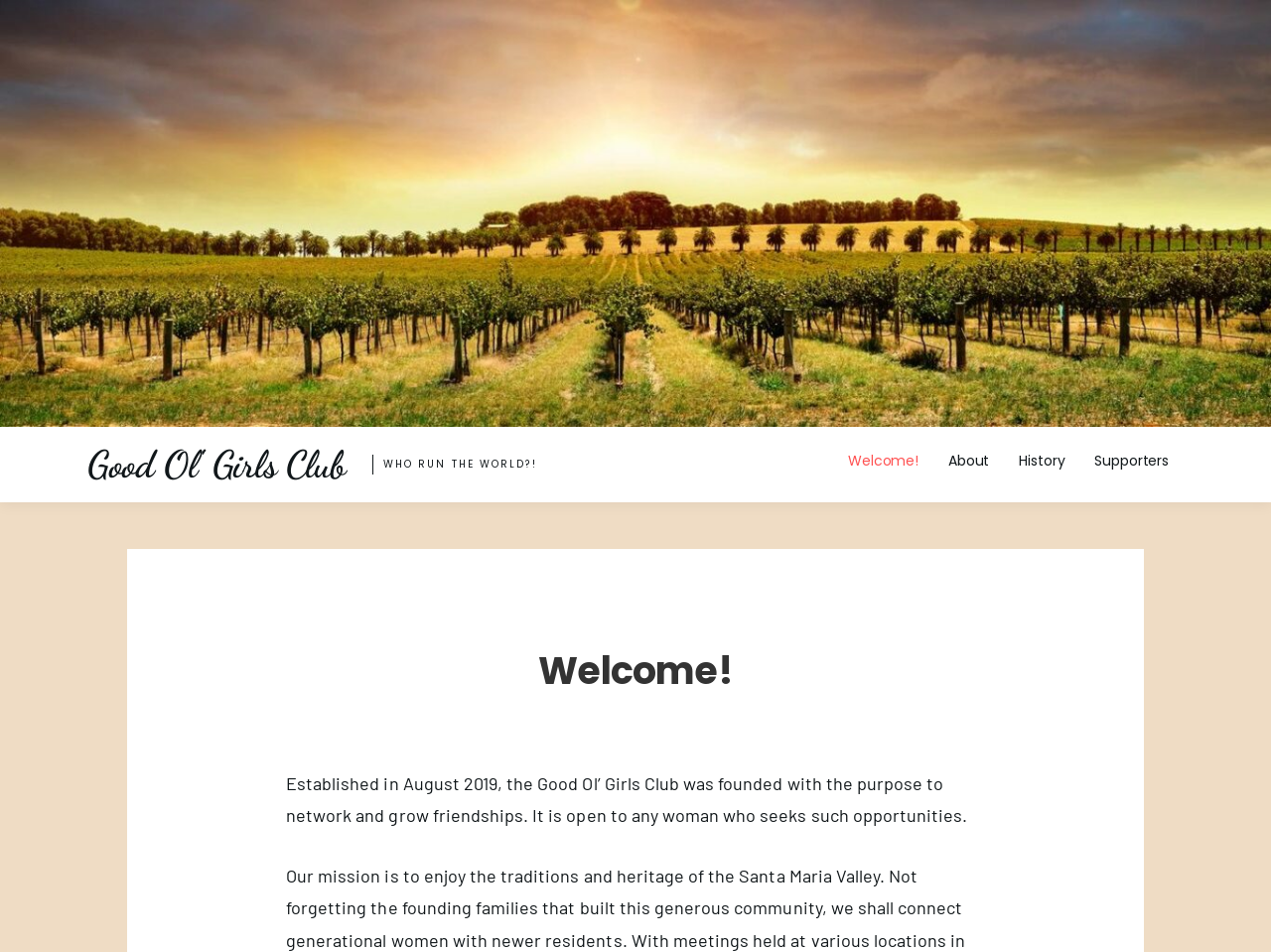Summarize the contents and layout of the webpage in detail.

The webpage is about the Good Ol' Girls Club, with a bold and attention-grabbing title "WHO RUN THE WORLD?!" placed prominently in the middle of the page. At the top, there is a link that spans the entire width of the page. Below this, the main heading "Good Ol' Girls Club" is displayed, with a link to the same name right below it.

To the right of the main heading, there are four links placed horizontally, labeled "Welcome!", "About", "History", and "Supporters". The "Supporters" link is followed by a section with a heading "Welcome!" and a paragraph of text that describes the purpose of the Good Ol' Girls Club, which is to network and grow friendships among women. This section is positioned below the links and takes up a significant portion of the page.

Overall, the webpage has a simple and clean layout, with a clear hierarchy of elements and a focus on the main title and the links to different sections of the club's website.